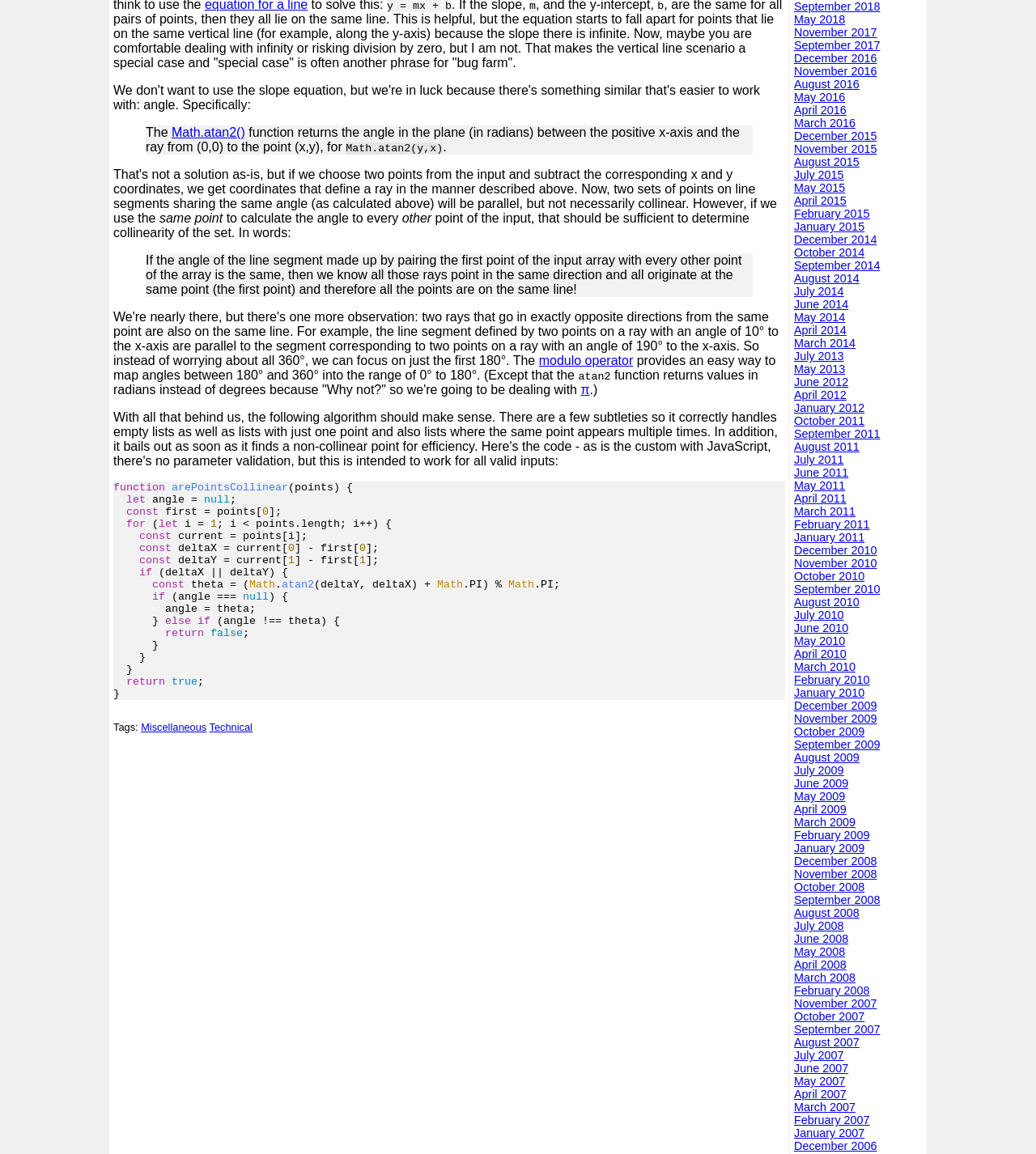Kindly determine the bounding box coordinates for the clickable area to achieve the given instruction: "click the 'Technical' tag".

[0.202, 0.624, 0.244, 0.635]